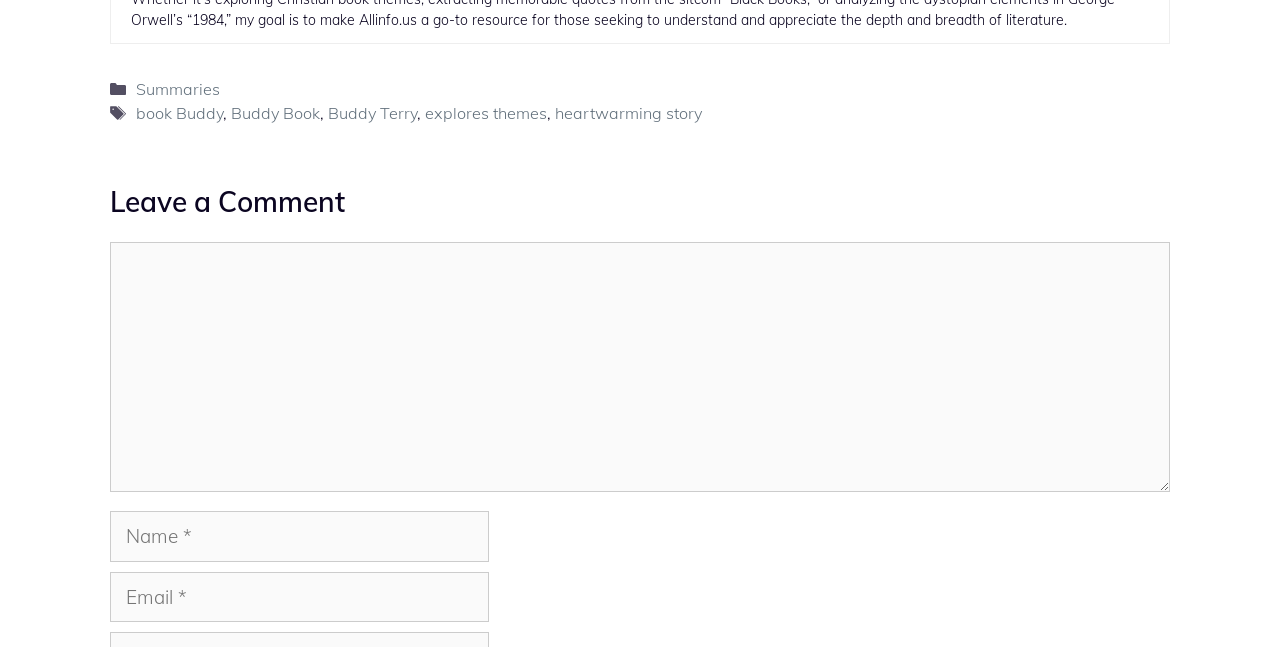Can you specify the bounding box coordinates for the region that should be clicked to fulfill this instruction: "Enter your email".

[0.086, 0.884, 0.382, 0.962]